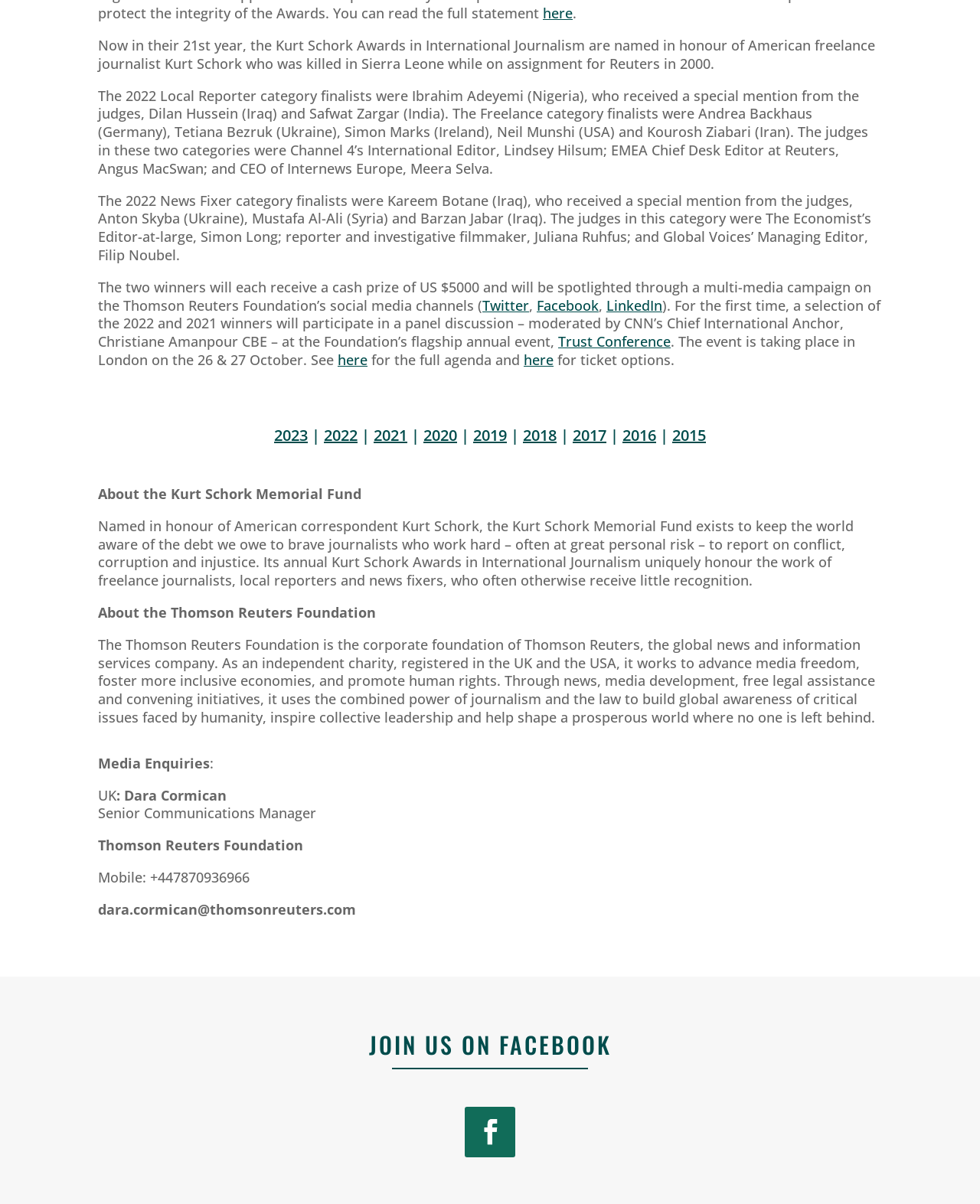Determine the bounding box for the described HTML element: "Trust Conference". Ensure the coordinates are four float numbers between 0 and 1 in the format [left, top, right, bottom].

[0.57, 0.276, 0.684, 0.291]